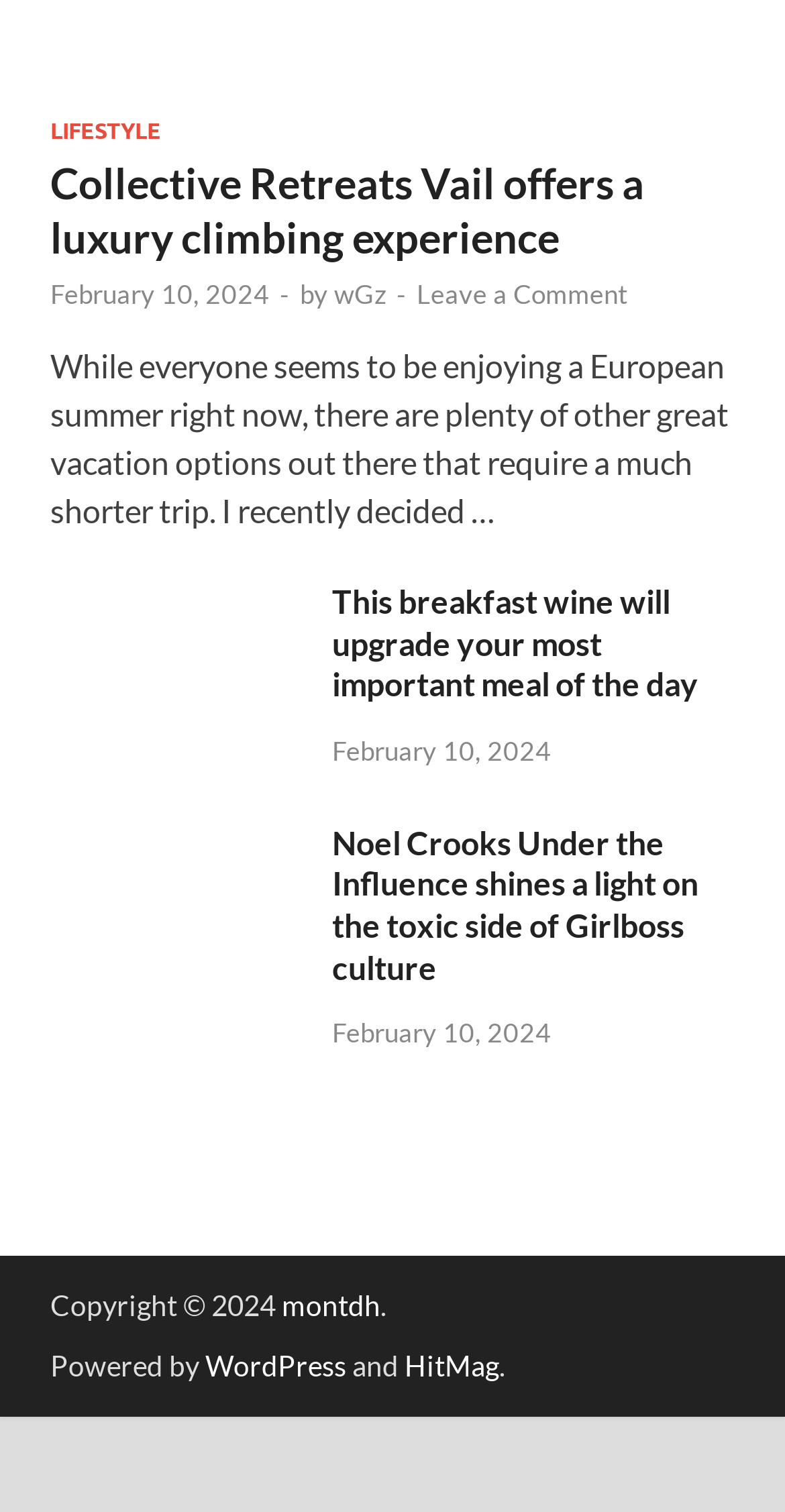Look at the image and answer the question in detail:
What is the category of the first article?

I found the category of the first article by looking at the link element at the top of the webpage, which is 'LIFESTYLE'.